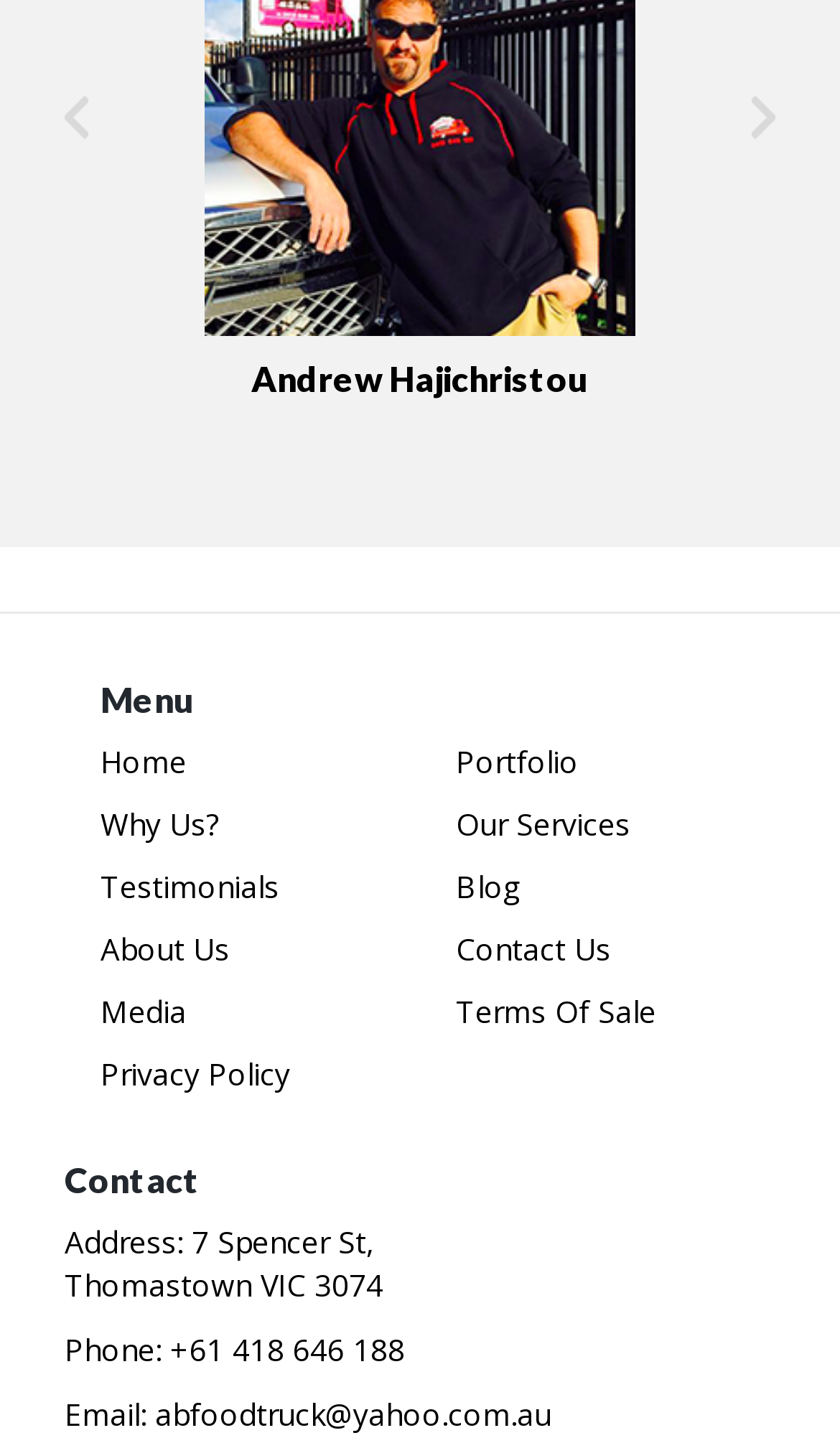Pinpoint the bounding box coordinates of the clickable area necessary to execute the following instruction: "Call the phone number". The coordinates should be given as four float numbers between 0 and 1, namely [left, top, right, bottom].

[0.203, 0.925, 0.482, 0.953]